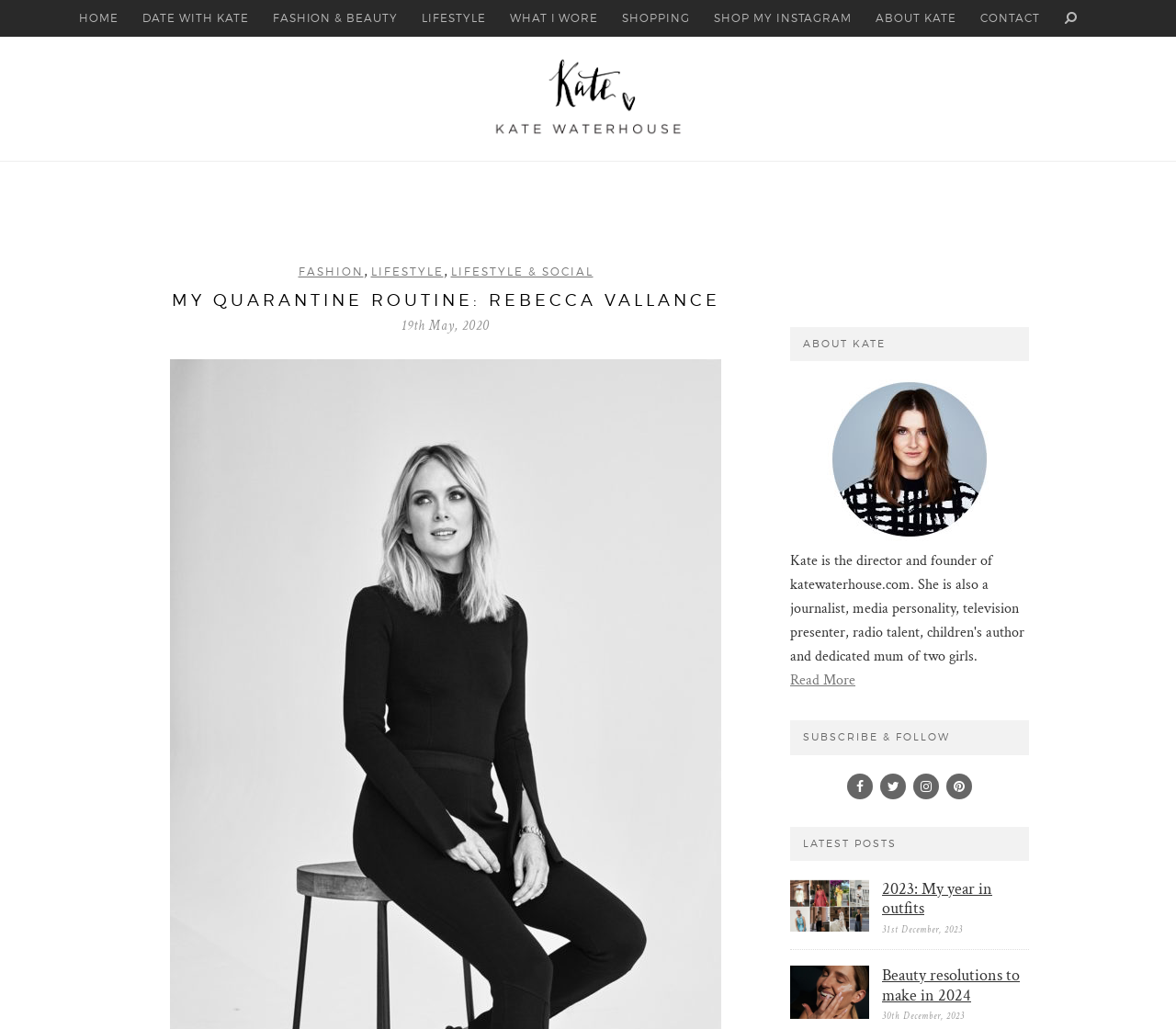Find the bounding box coordinates for the area you need to click to carry out the instruction: "view latest post '2023: My year in outfits'". The coordinates should be four float numbers between 0 and 1, indicated as [left, top, right, bottom].

[0.75, 0.854, 0.875, 0.893]